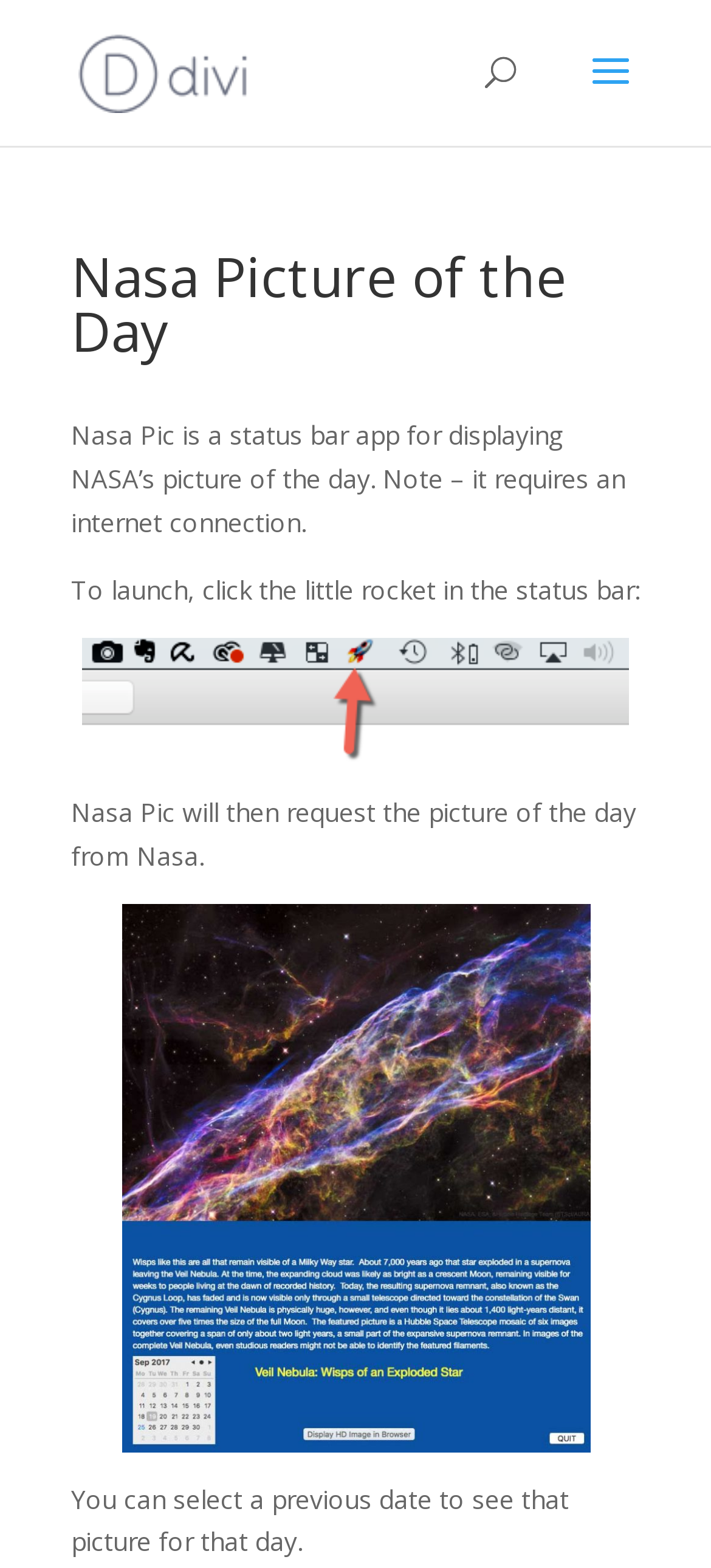Provide a comprehensive description of the webpage.

The webpage is titled "Nasa Picture of the Day – hamiltondevs" and features a prominent link to "hamiltondevs" at the top-left corner, accompanied by a small image with the same name. 

Below the link, there is a search bar spanning across the top of the page. 

Underneath the search bar, a large heading "Nasa Picture of the Day" is centered. 

Following the heading, there are four paragraphs of text. The first paragraph explains that Nasa Pic is a status bar app that displays NASA's picture of the day and requires an internet connection. 

The second paragraph provides instructions on how to launch the app, directing users to click the little rocket in the status bar. 

The third paragraph describes the app's functionality, stating that it requests the picture of the day from NASA. 

The fourth and final paragraph informs users that they can select a previous date to view the corresponding picture.